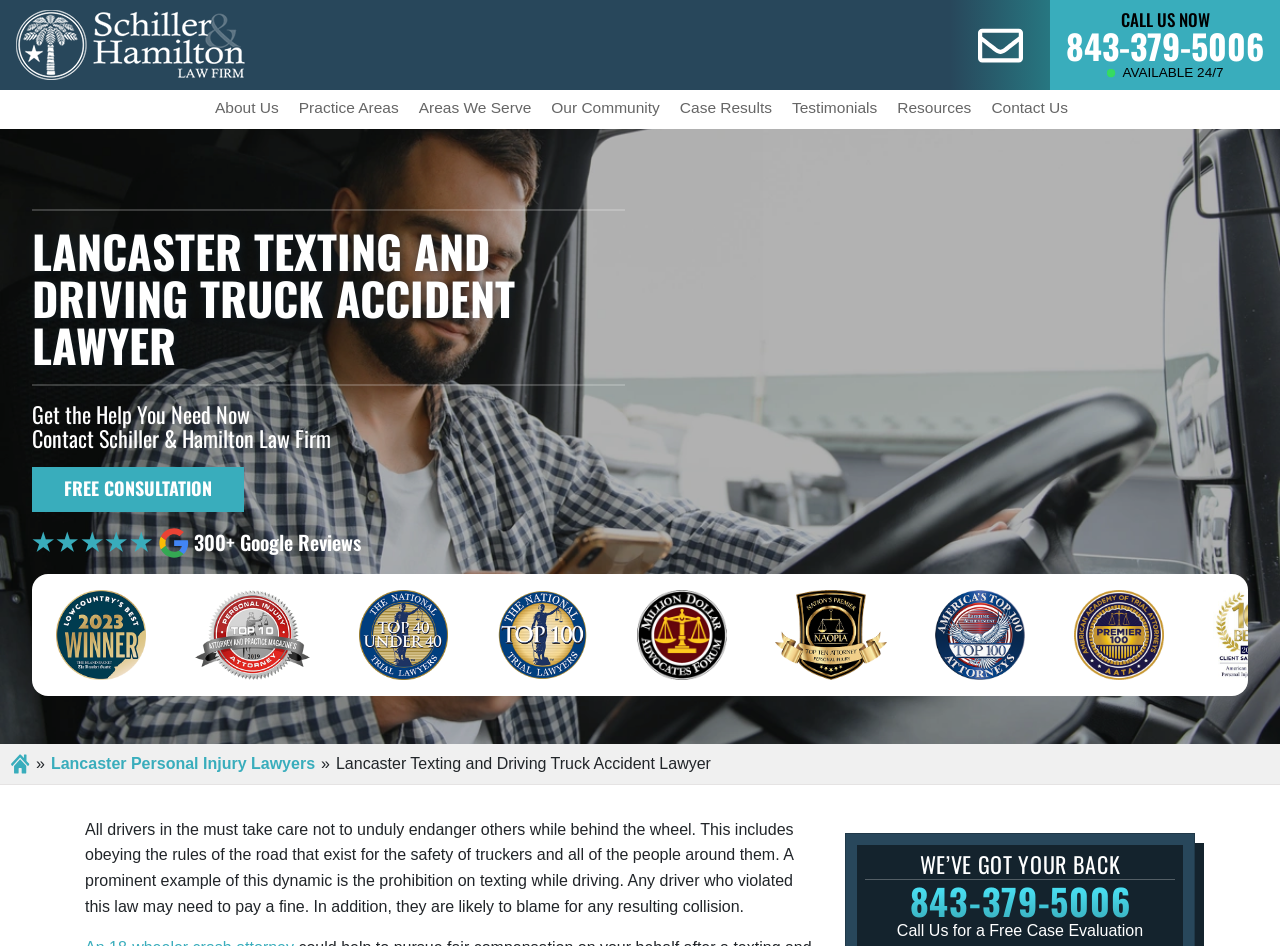What is the main topic of the webpage?
Using the picture, provide a one-word or short phrase answer.

Texting and driving truck accidents